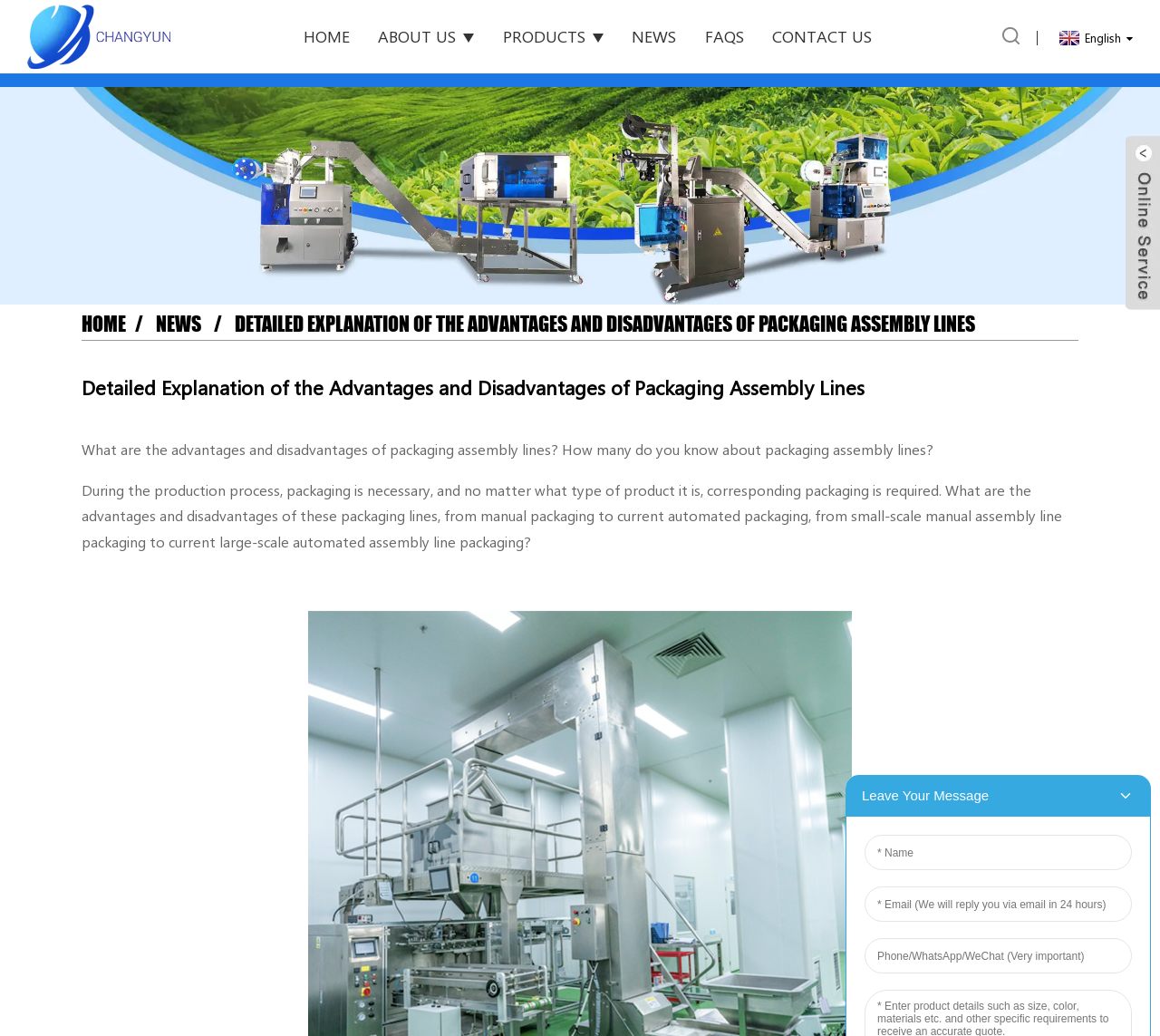Generate the text content of the main headline of the webpage.

Detailed Explanation of the Advantages and Disadvantages of Packaging Assembly Lines